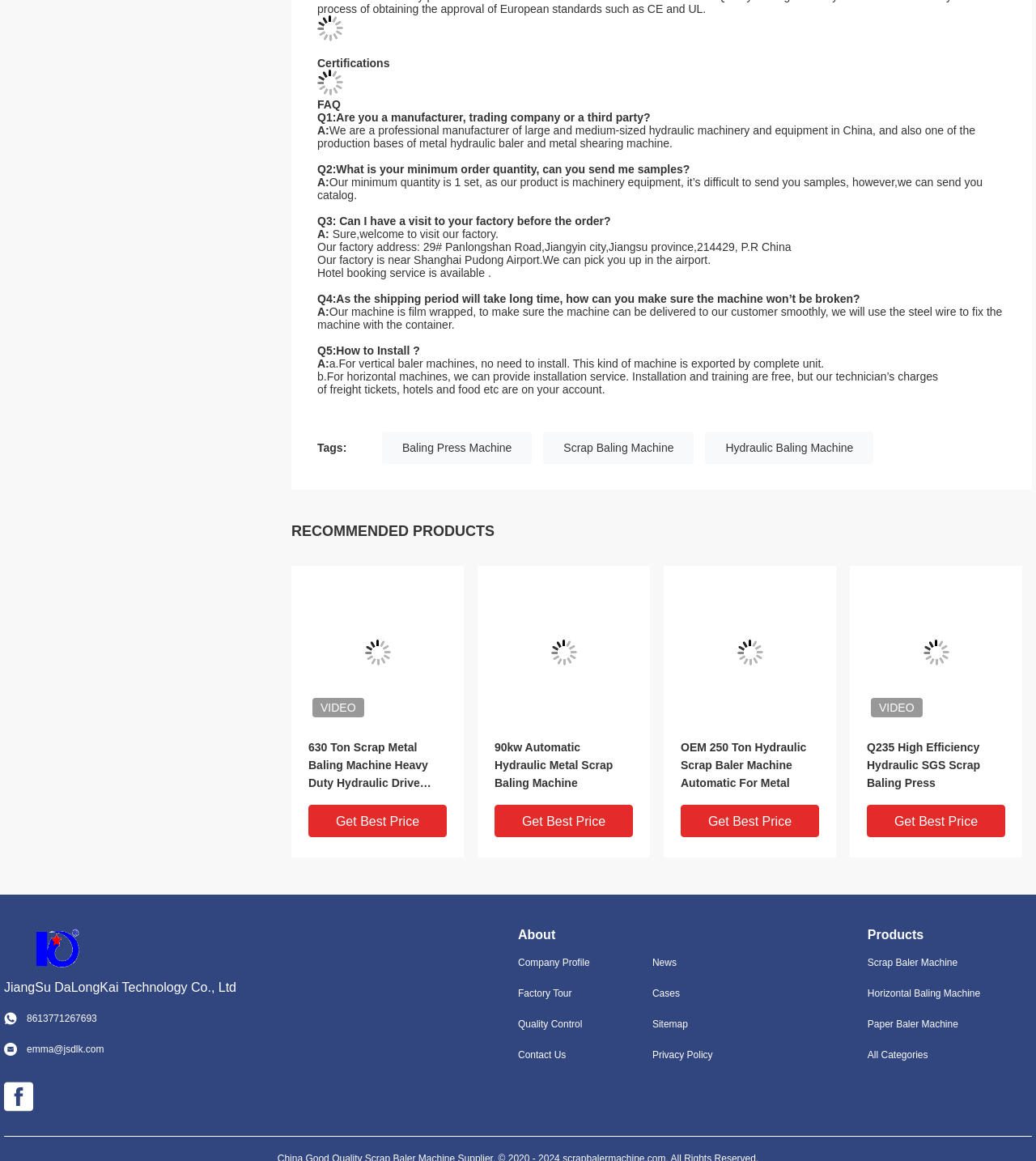Given the element description: "Get Best Price", predict the bounding box coordinates of this UI element. The coordinates must be four float numbers between 0 and 1, given as [left, top, right, bottom].

[0.657, 0.693, 0.791, 0.721]